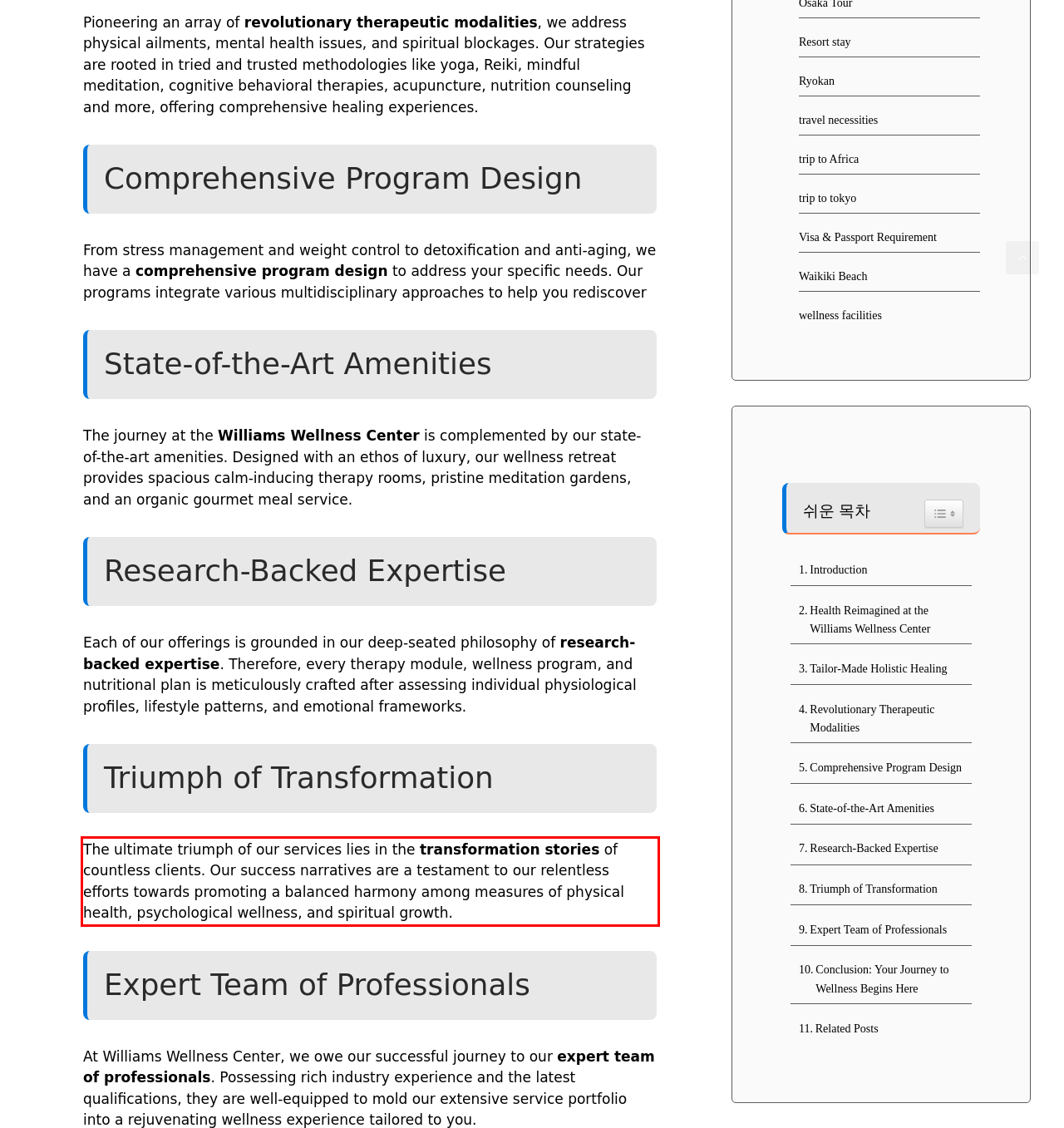You are provided with a screenshot of a webpage containing a red bounding box. Please extract the text enclosed by this red bounding box.

The ultimate triumph of our services lies in the transformation stories of countless clients. Our success narratives are a testament to our relentless efforts towards promoting a balanced harmony among measures of physical health, psychological wellness, and spiritual growth.